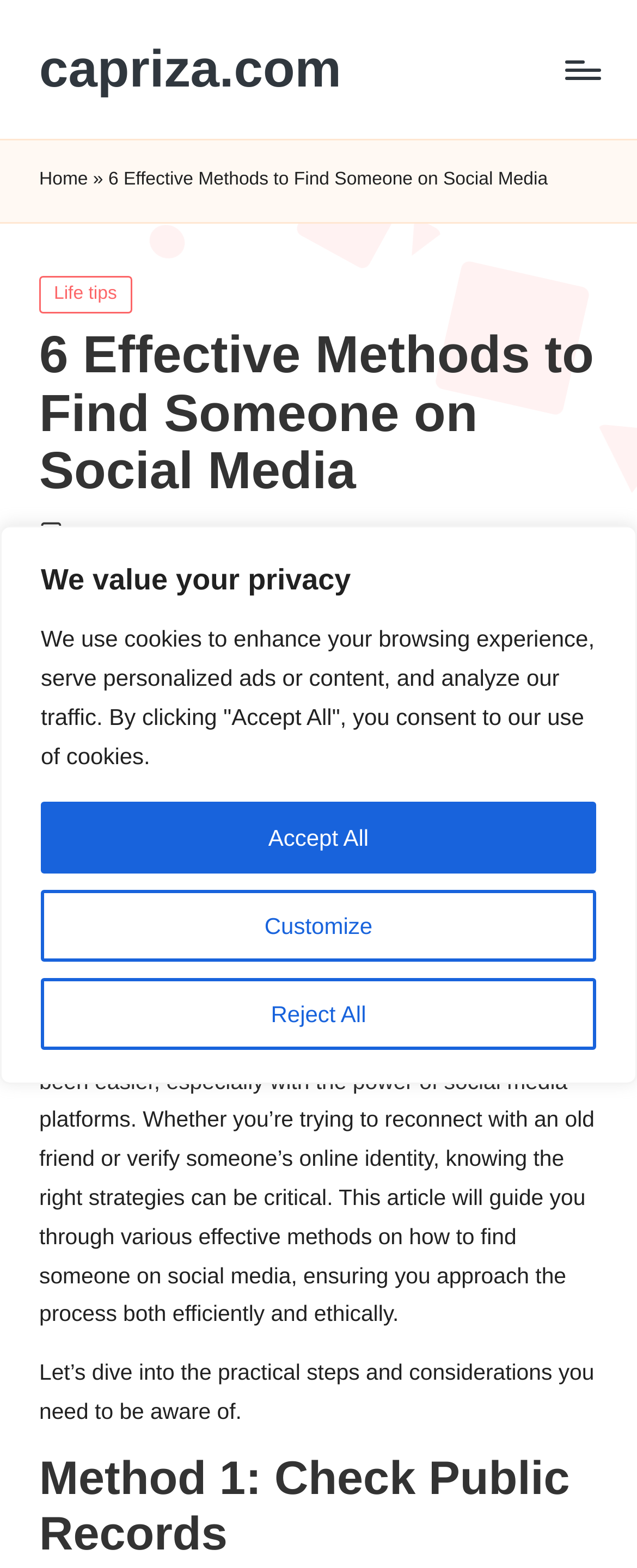From the element description Customize, predict the bounding box coordinates of the UI element. The coordinates must be specified in the format (top-left x, top-left y, bottom-right x, bottom-right y) and should be within the 0 to 1 range.

[0.064, 0.568, 0.936, 0.613]